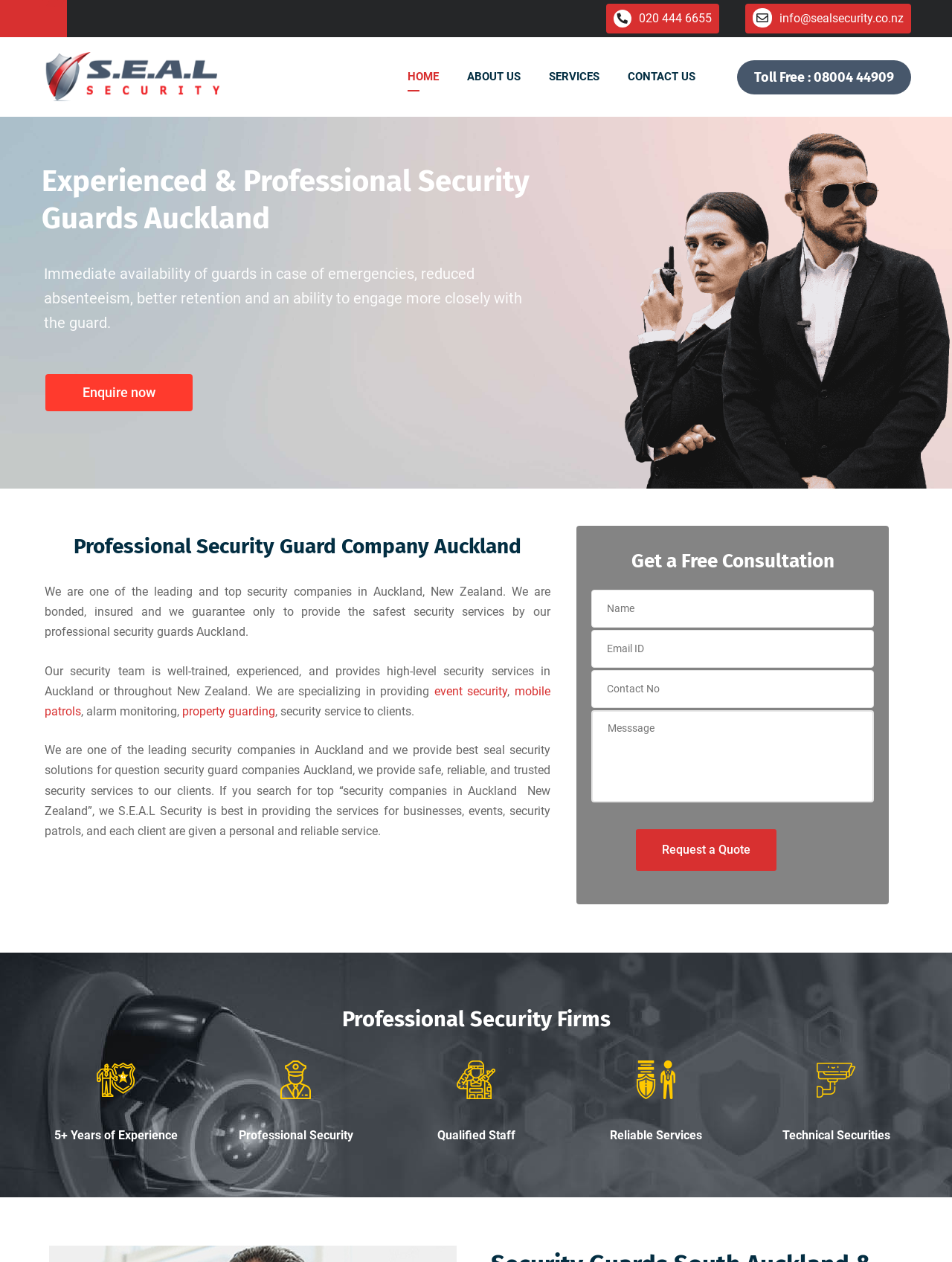Determine the bounding box coordinates for the UI element matching this description: "Home".

[0.428, 0.029, 0.461, 0.093]